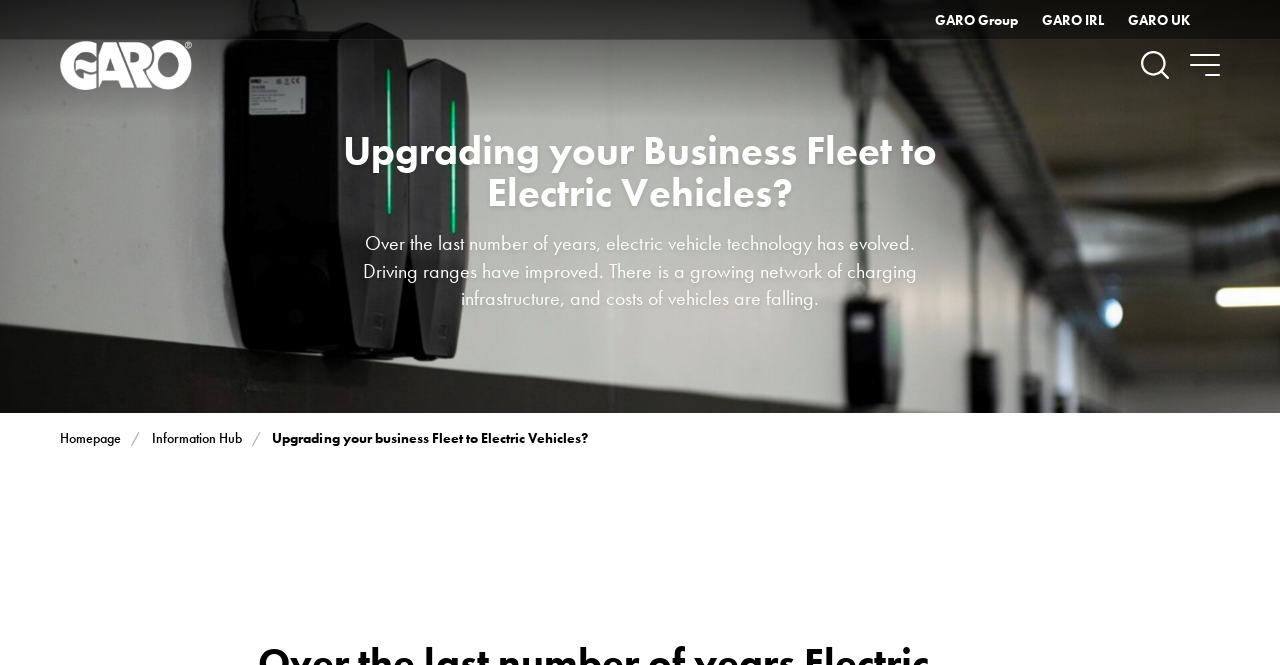Provide a single word or phrase to answer the given question: 
What is the benefit of electric vehicle technology mentioned on the webpage?

Costs of vehicles are falling